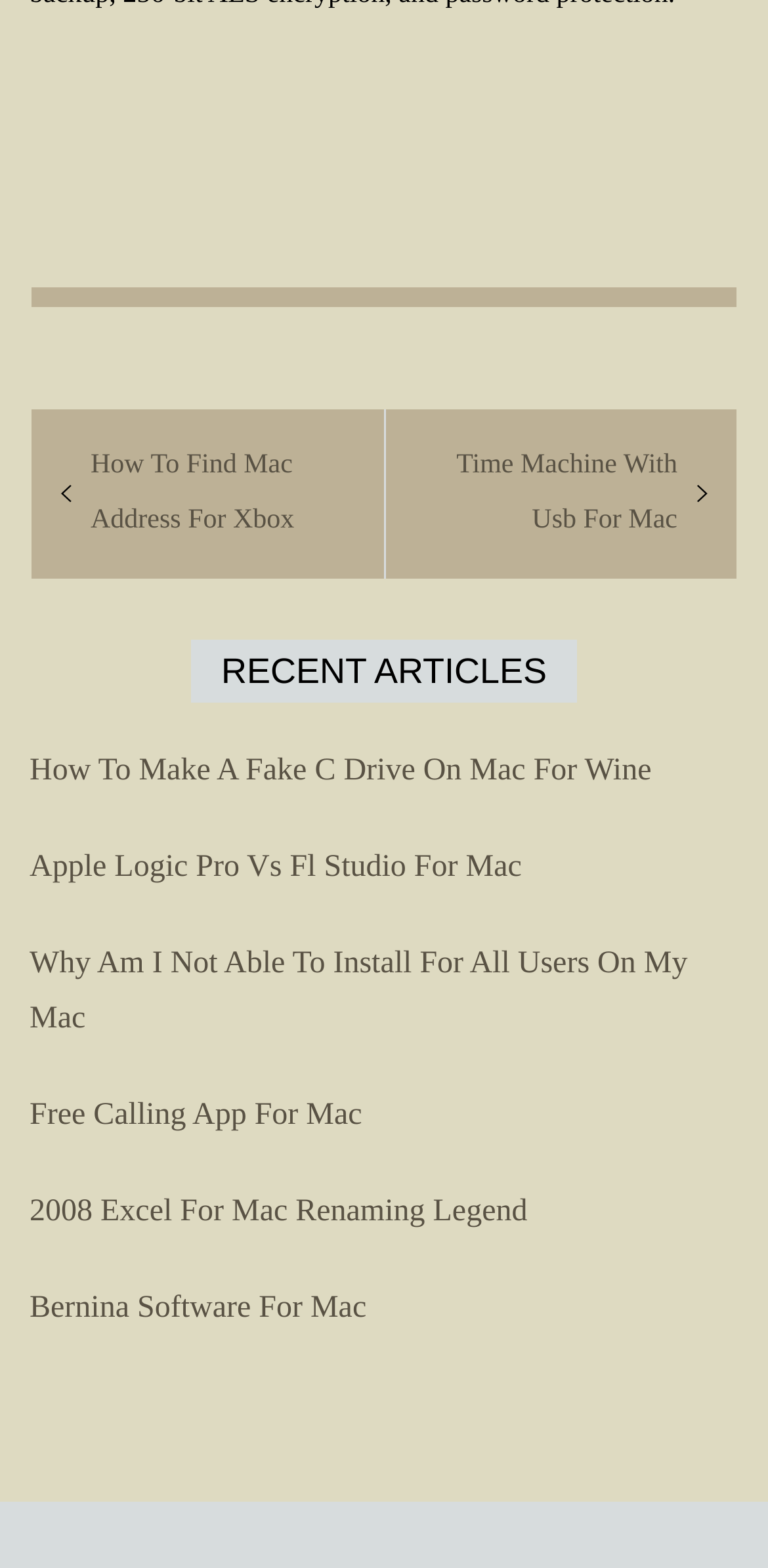Find the bounding box coordinates for the area that should be clicked to accomplish the instruction: "Browse other topics in Improving Deep Neural Networks: Hyperparameter tun".

None